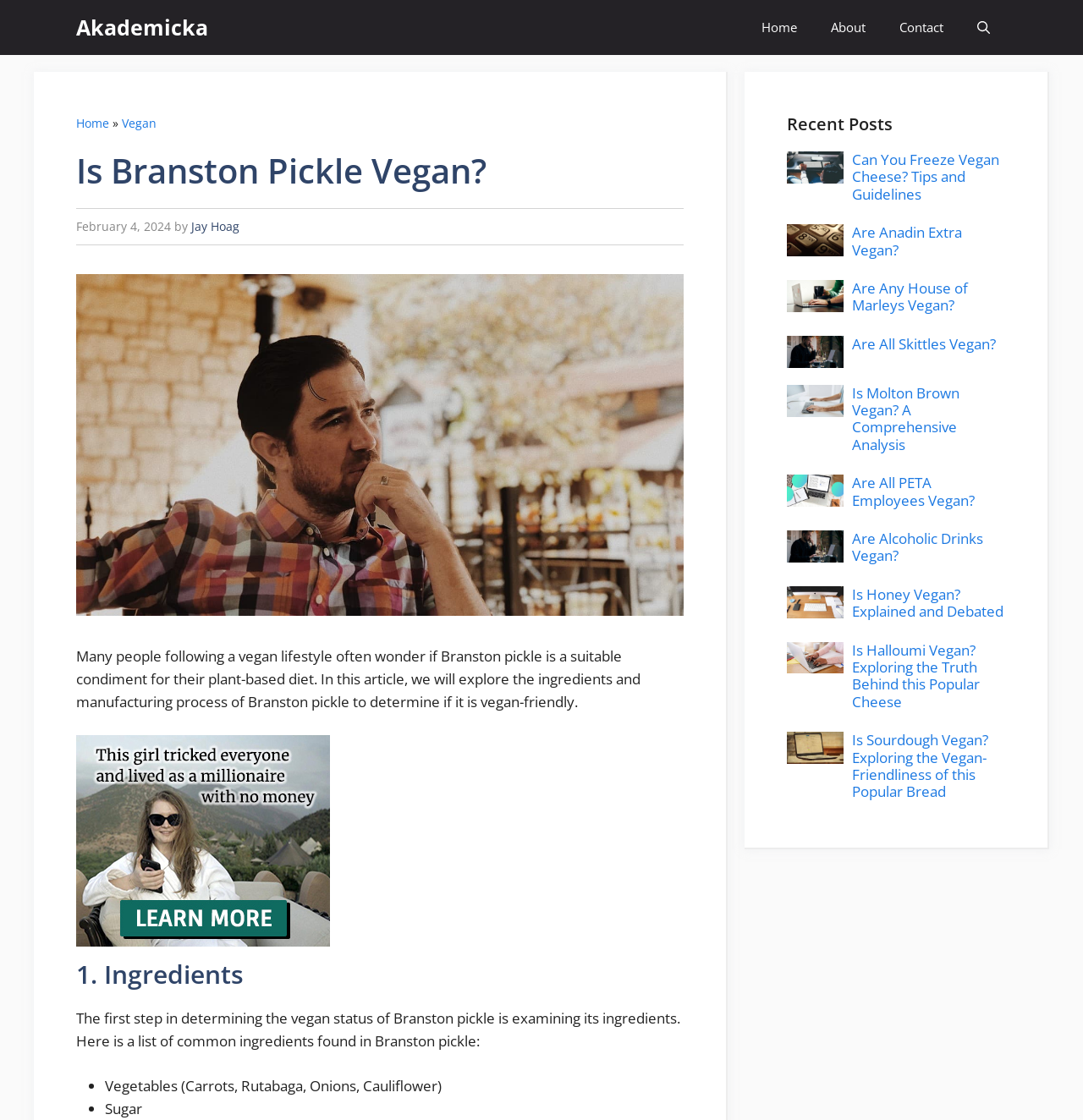Identify the bounding box for the given UI element using the description provided. Coordinates should be in the format (top-left x, top-left y, bottom-right x, bottom-right y) and must be between 0 and 1. Here is the description: Jay Hoag

[0.177, 0.195, 0.221, 0.21]